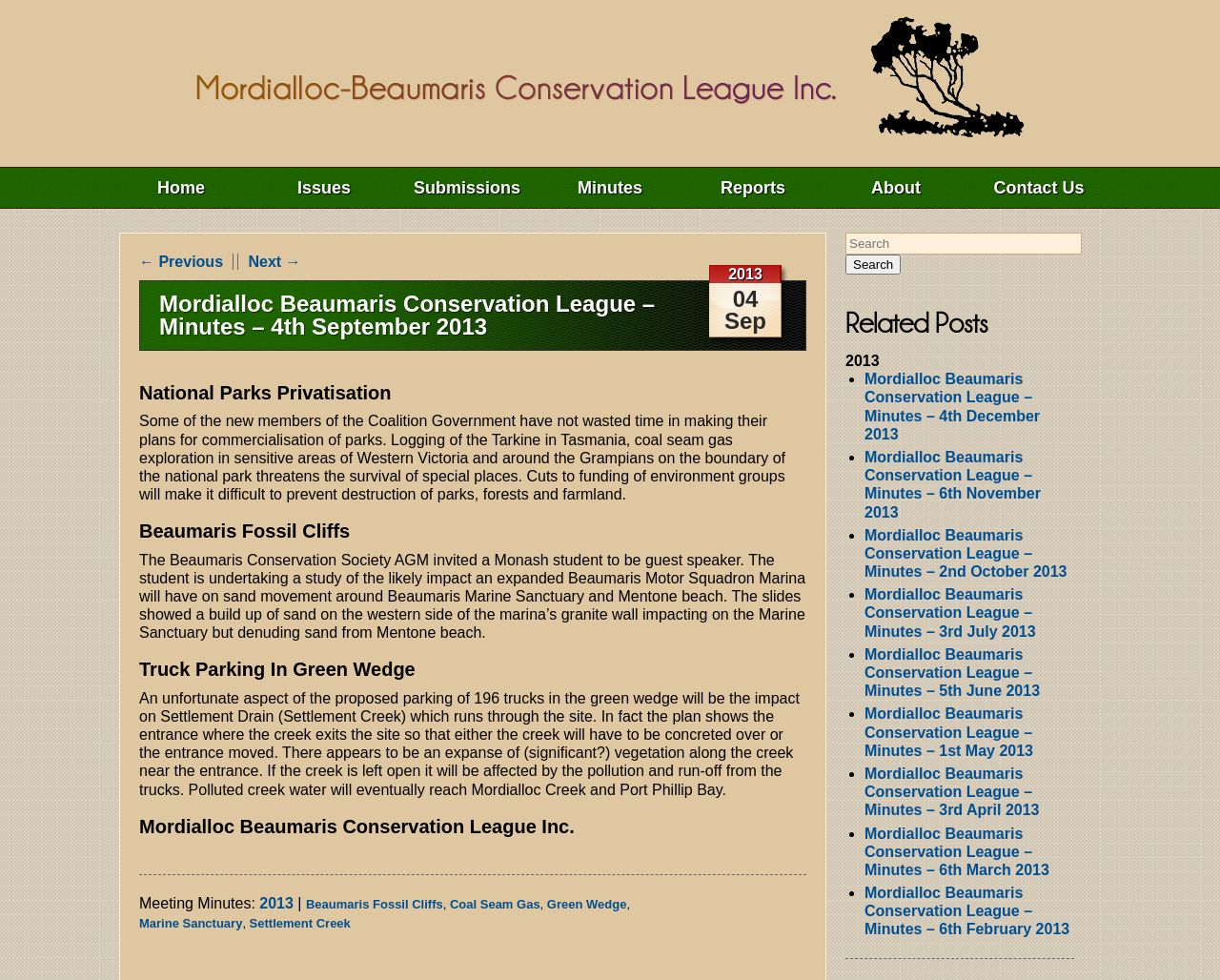What is the topic of the first heading?
Please provide a comprehensive answer to the question based on the webpage screenshot.

The first heading is 'National Parks Privatisation' which is located below the date of the meeting minutes. It is a topic discussed in the meeting.